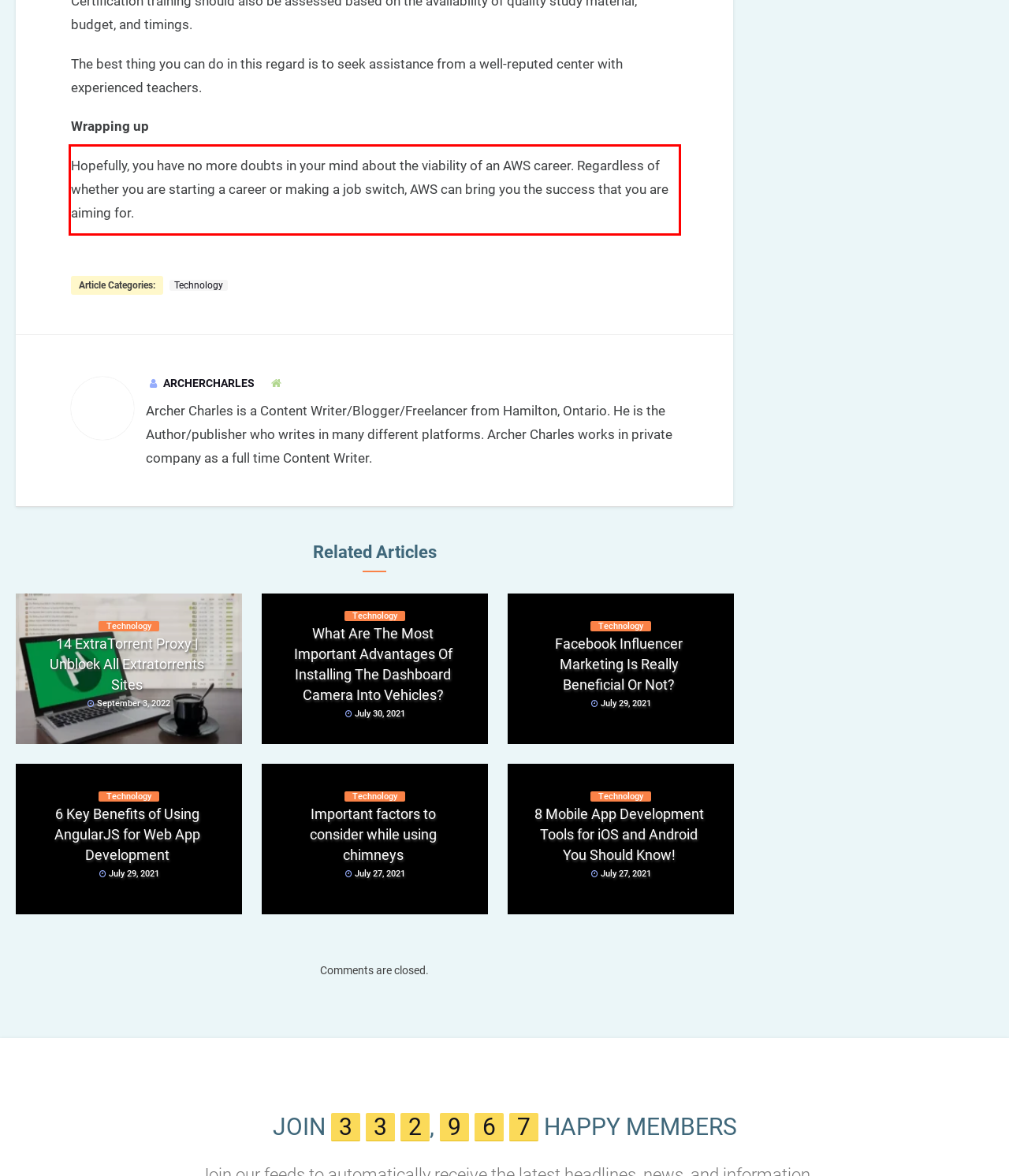From the screenshot of the webpage, locate the red bounding box and extract the text contained within that area.

Hopefully, you have no more doubts in your mind about the viability of an AWS career. Regardless of whether you are starting a career or making a job switch, AWS can bring you the success that you are aiming for.